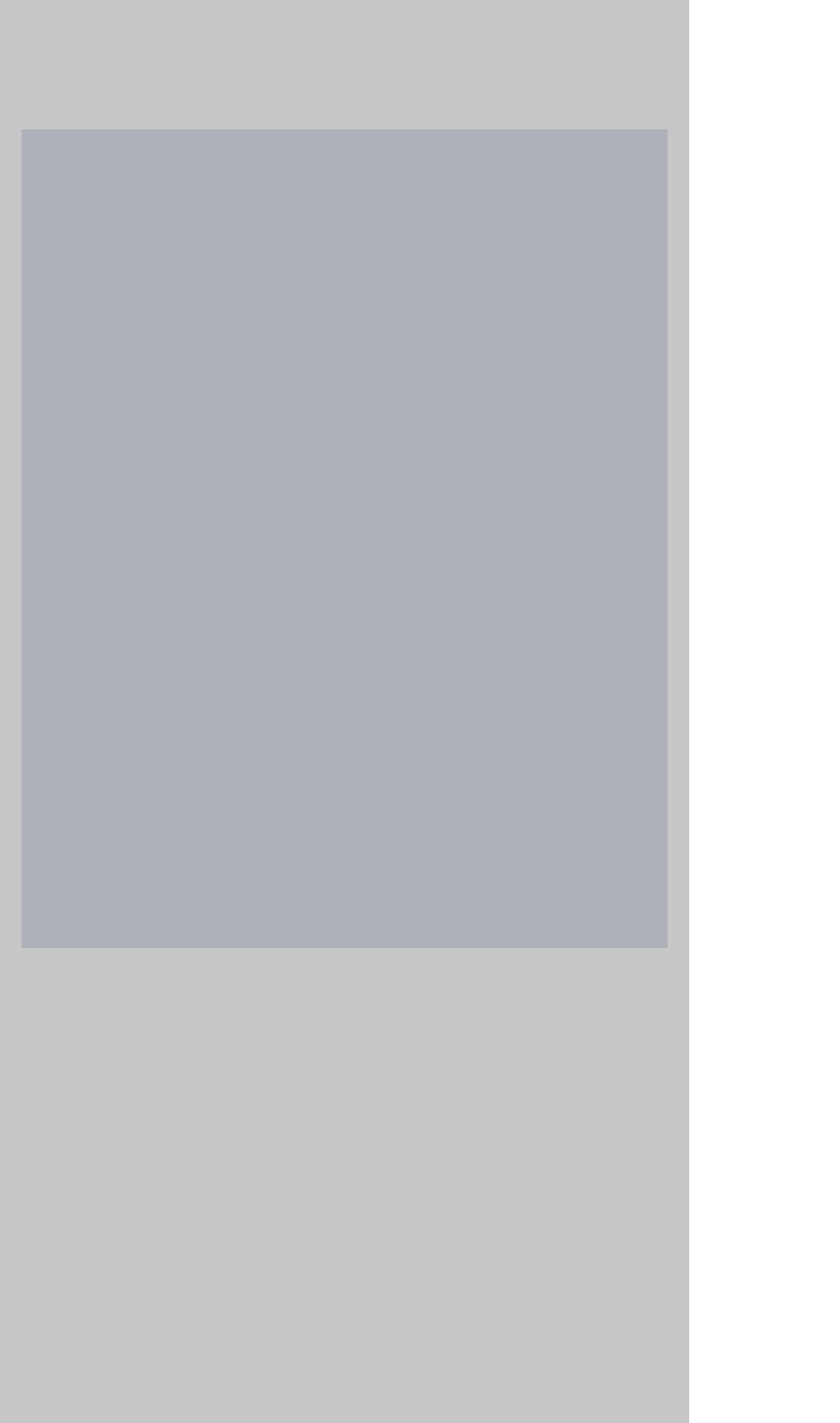What is the company's address?
We need a detailed and meticulous answer to the question.

I found the company's address by looking at the static text element that says 'Address:7190 Boul. Milan, Brossard, Canada' located at the bottom of the page.